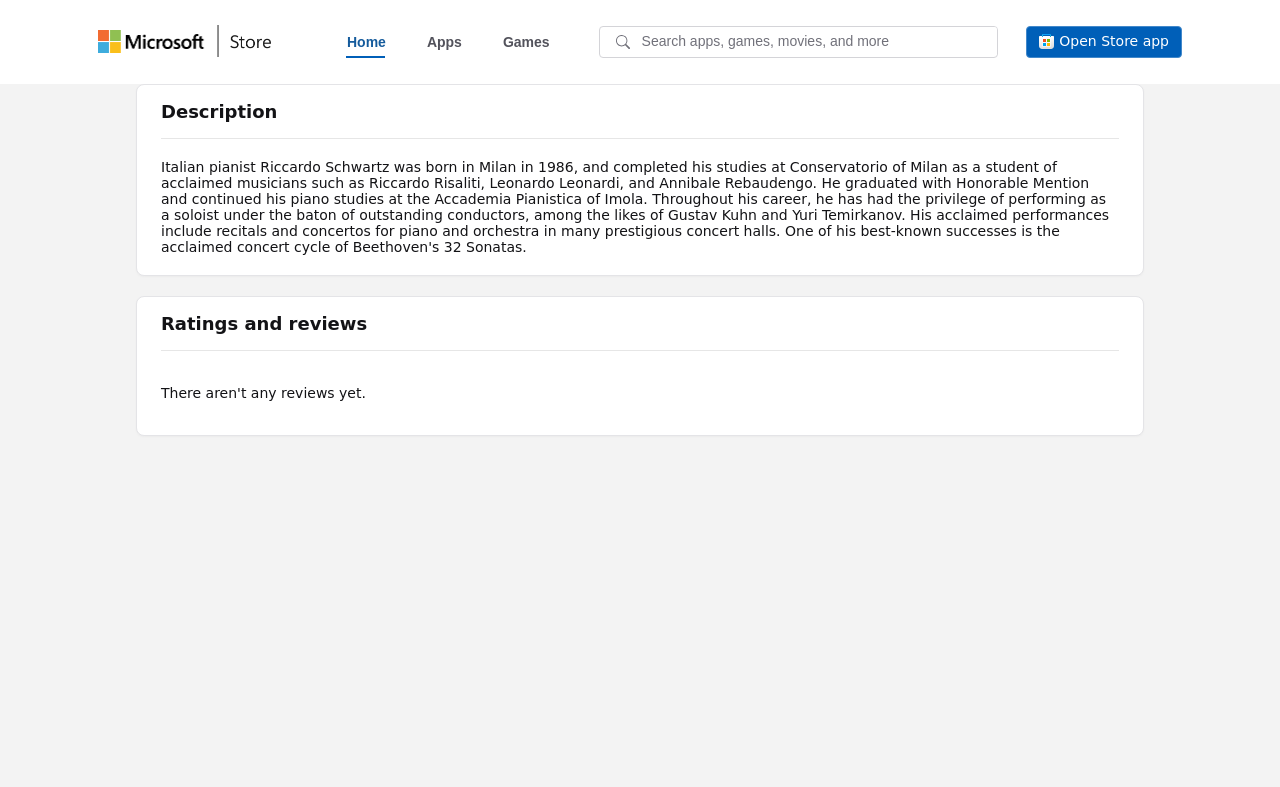Indicate the bounding box coordinates of the element that needs to be clicked to satisfy the following instruction: "Open the Microsoft Store app". The coordinates should be four float numbers between 0 and 1, i.e., [left, top, right, bottom].

[0.802, 0.033, 0.923, 0.074]